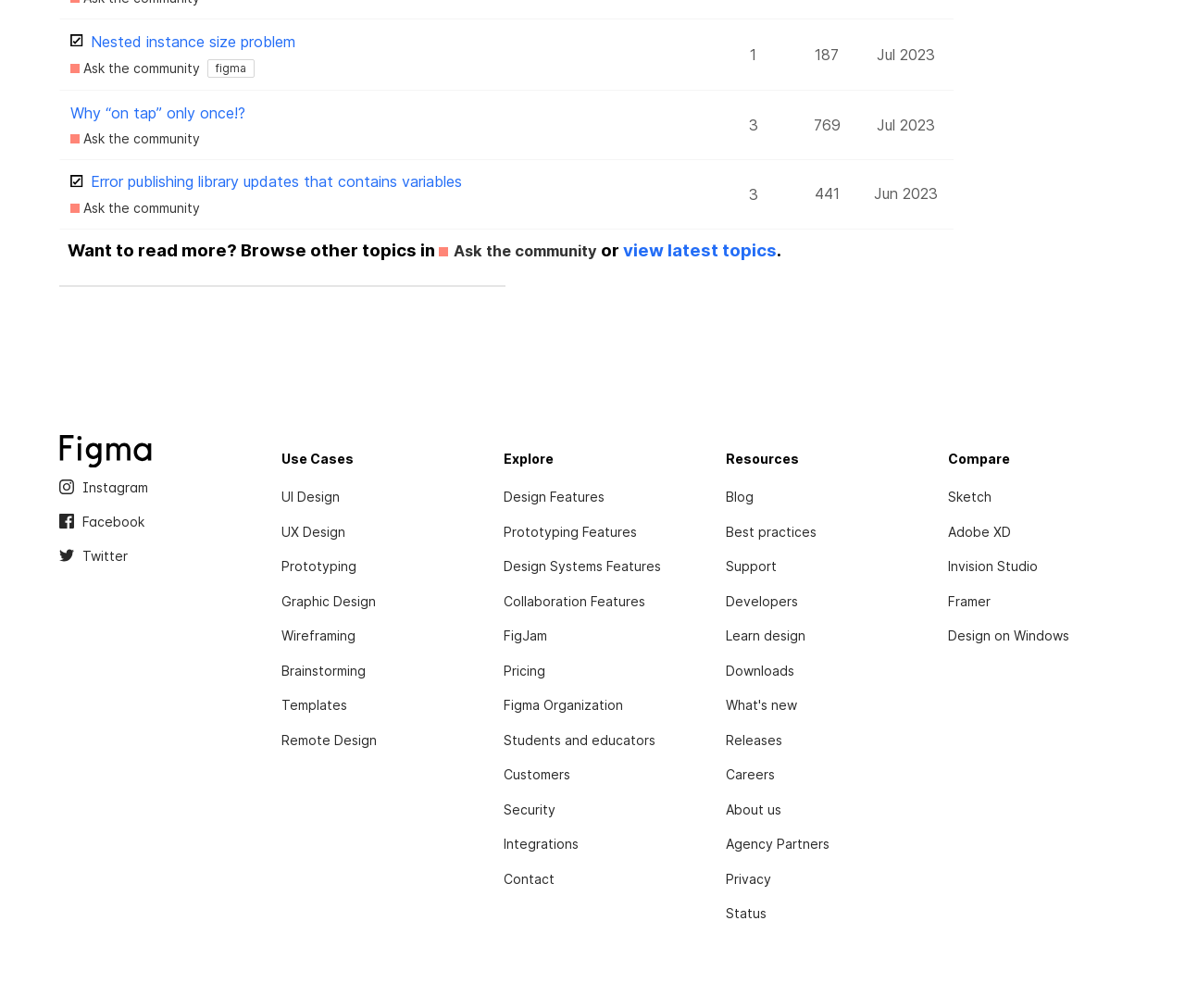Please locate the bounding box coordinates of the element that should be clicked to complete the given instruction: "View latest topics".

[0.526, 0.237, 0.655, 0.259]